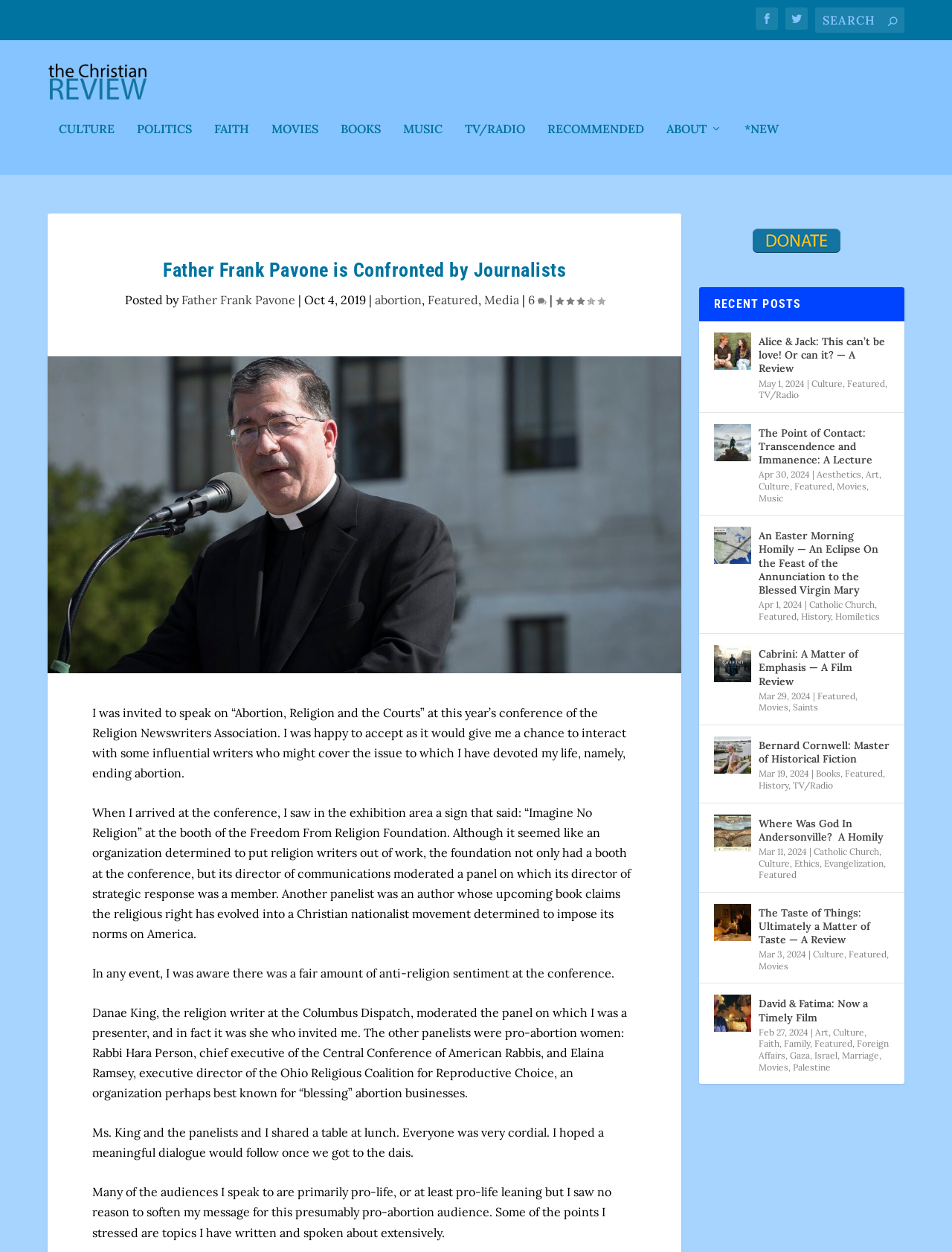Please specify the bounding box coordinates of the area that should be clicked to accomplish the following instruction: "view the RECENT POSTS". The coordinates should consist of four float numbers between 0 and 1, i.e., [left, top, right, bottom].

[0.734, 0.222, 0.95, 0.249]